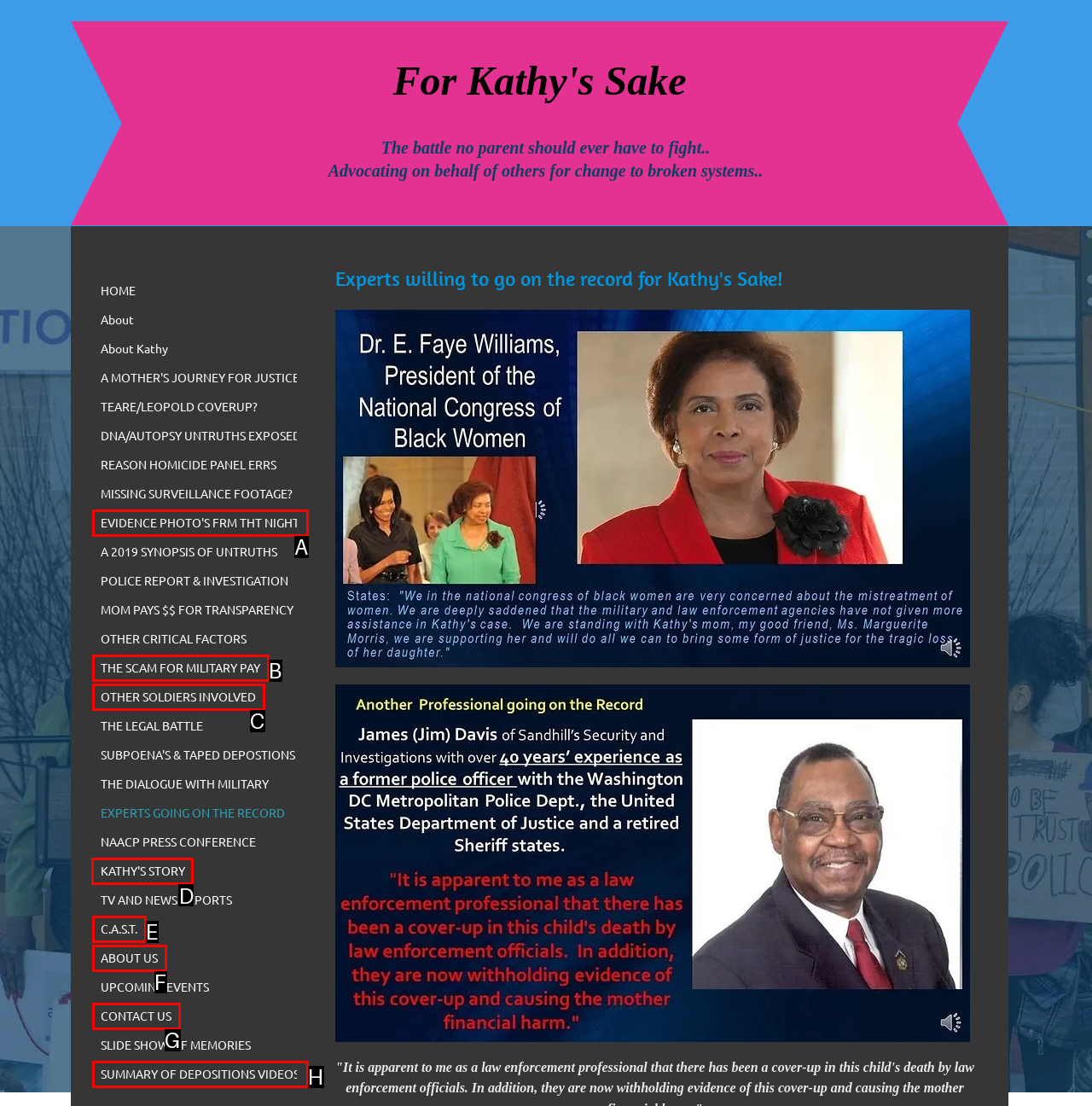Identify the correct UI element to click to follow this instruction: View the 'KATHY'S STORY' page
Respond with the letter of the appropriate choice from the displayed options.

D